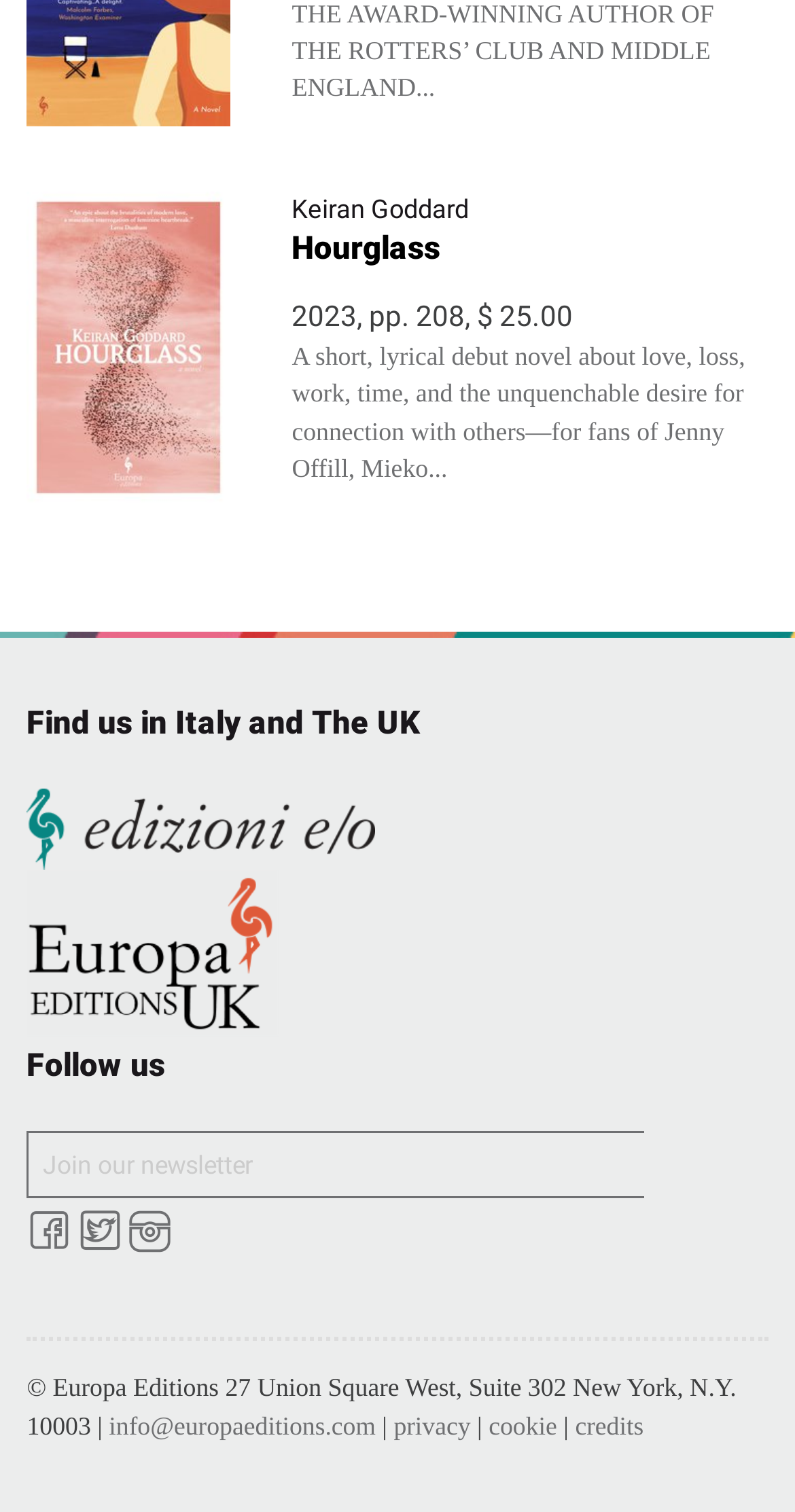Using the provided element description, identify the bounding box coordinates as (top-left x, top-left y, bottom-right x, bottom-right y). Ensure all values are between 0 and 1. Description: title="Seguici su Twitter"

[0.098, 0.807, 0.154, 0.828]